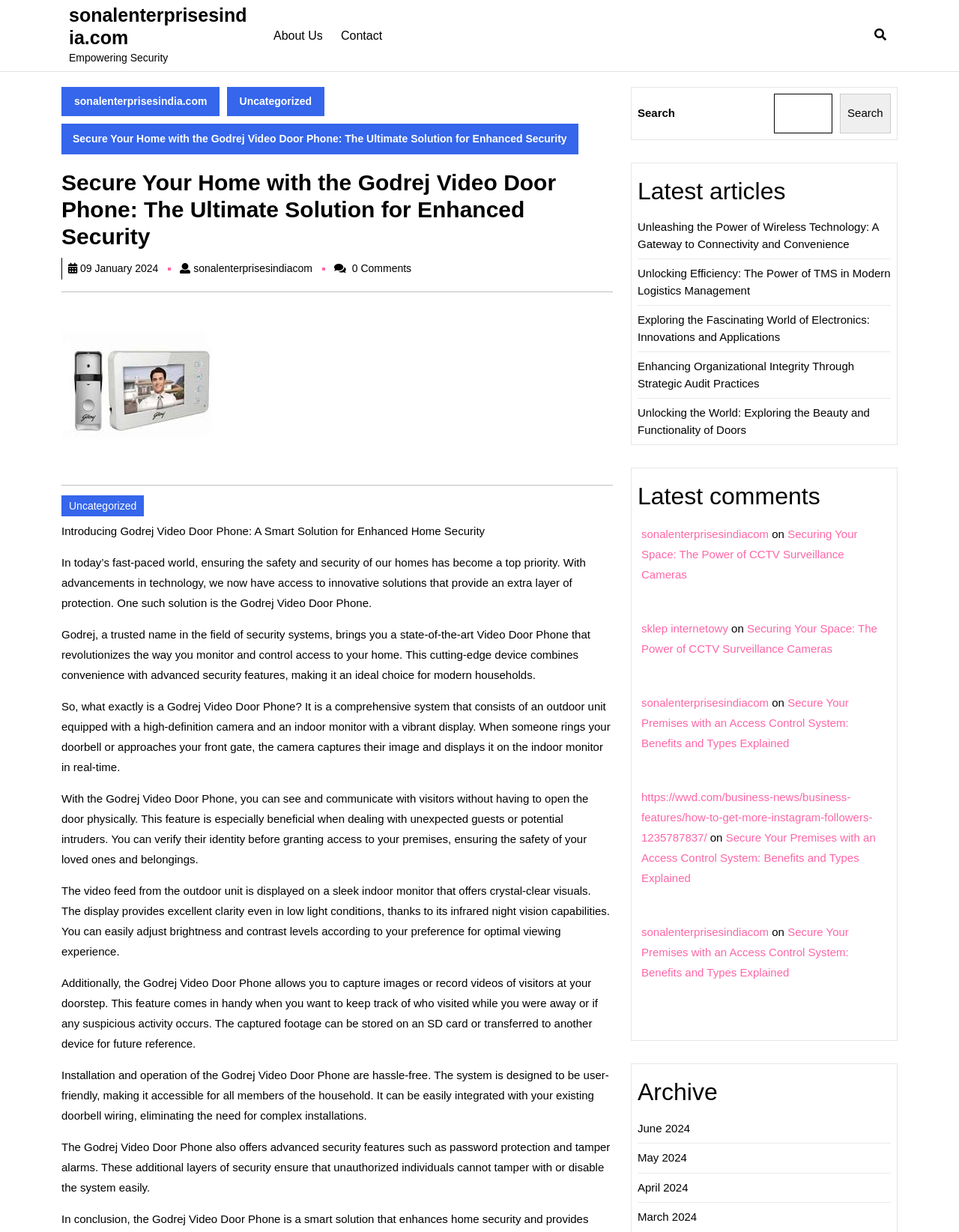Please find the bounding box coordinates of the clickable region needed to complete the following instruction: "Click on the 'About Us' link". The bounding box coordinates must consist of four float numbers between 0 and 1, i.e., [left, top, right, bottom].

[0.285, 0.008, 0.337, 0.05]